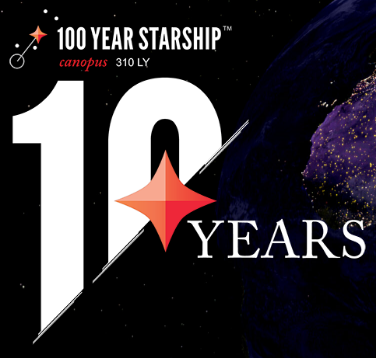What color is the star symbol in the image?
Please look at the screenshot and answer using one word or phrase.

Red and white